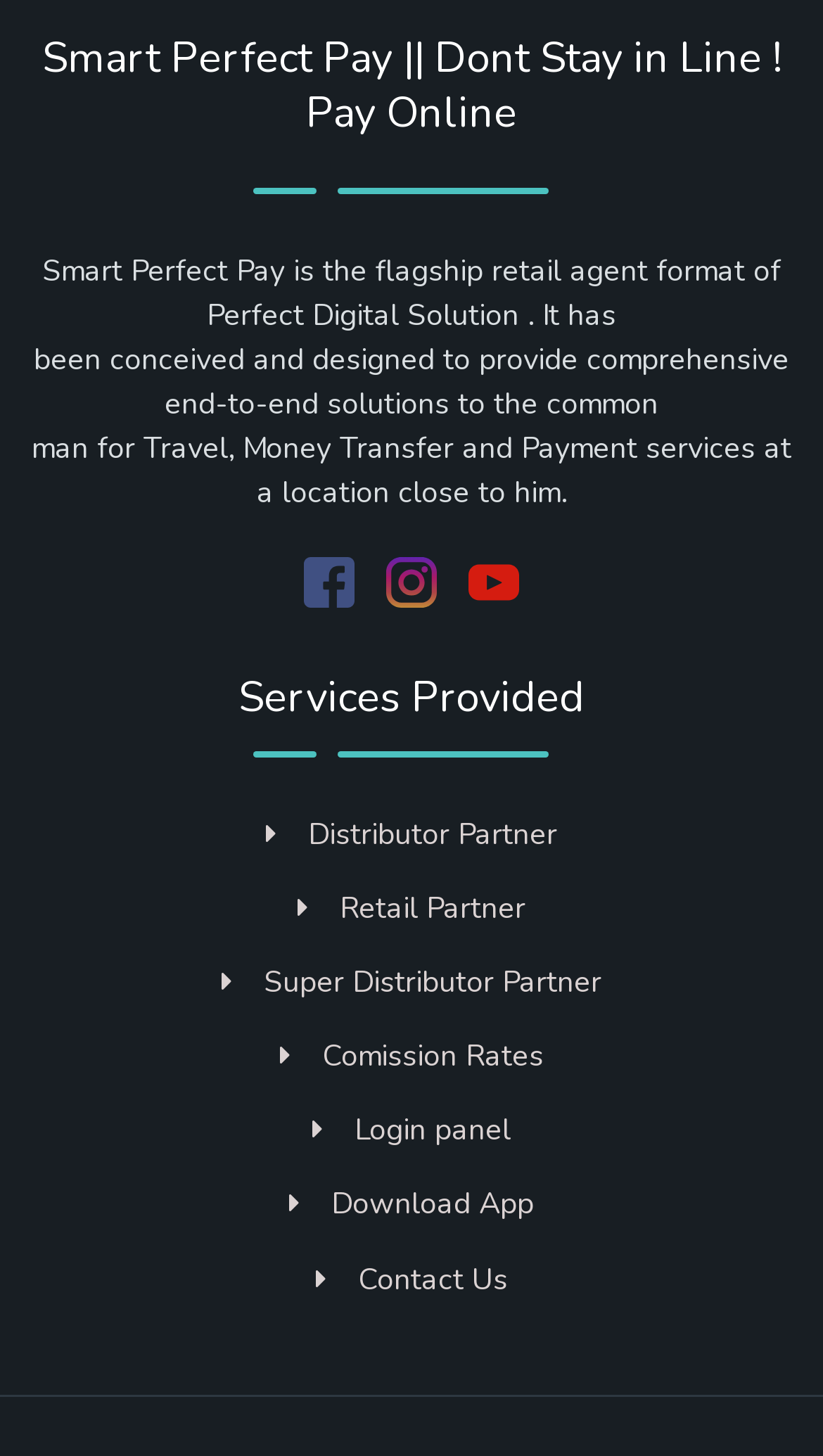Determine the bounding box coordinates of the region that needs to be clicked to achieve the task: "Become a Distributor Partner".

[0.323, 0.559, 0.677, 0.586]